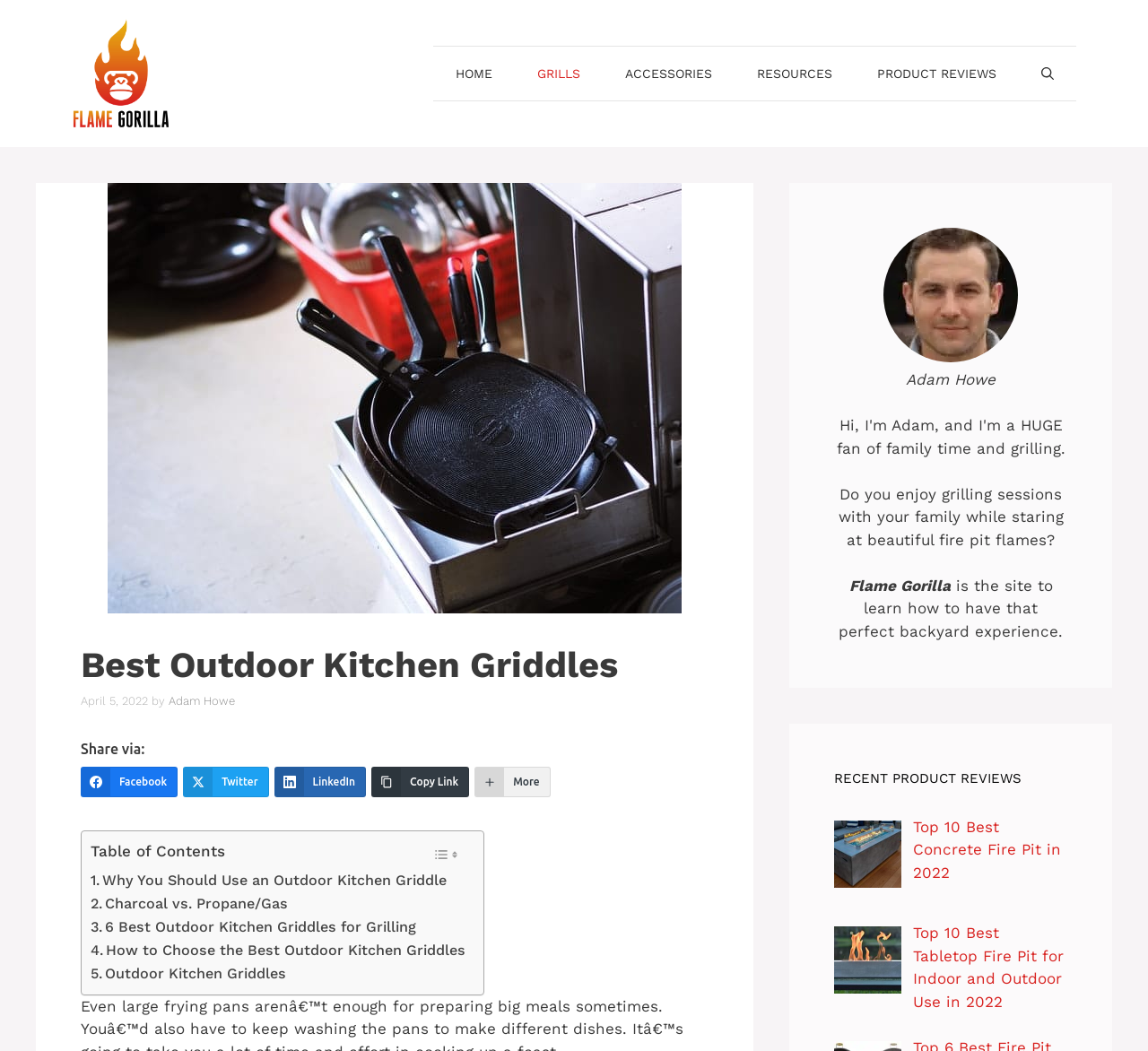Highlight the bounding box coordinates of the element you need to click to perform the following instruction: "View the 'RECENT PRODUCT REVIEWS'."

[0.727, 0.732, 0.93, 0.751]